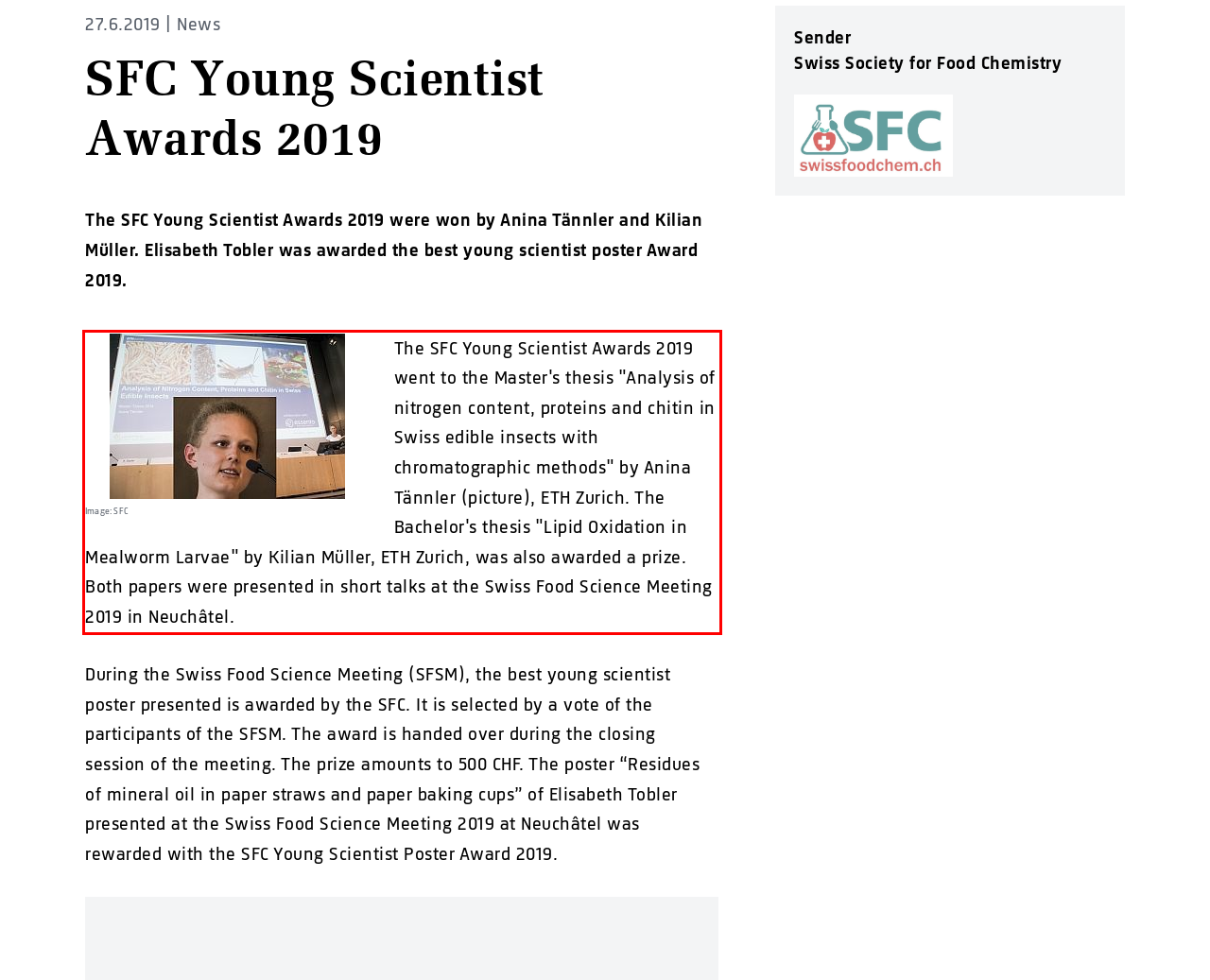Using the provided screenshot of a webpage, recognize the text inside the red rectangle bounding box by performing OCR.

The SFC Young Scientist Awards 2019 went to the Master's thesis "Analysis of nitrogen content, proteins and chitin in Swiss edible insects with chromatographic methods" by Anina Tännler (picture), ETH Zurich. The Bachelor's thesis "Lipid Oxidation in Mealworm Larvae" by Kilian Müller, ETH Zurich, was also awarded a prize. Both papers were presented in short talks at the Swiss Food Science Meeting 2019 in Neuchâtel.